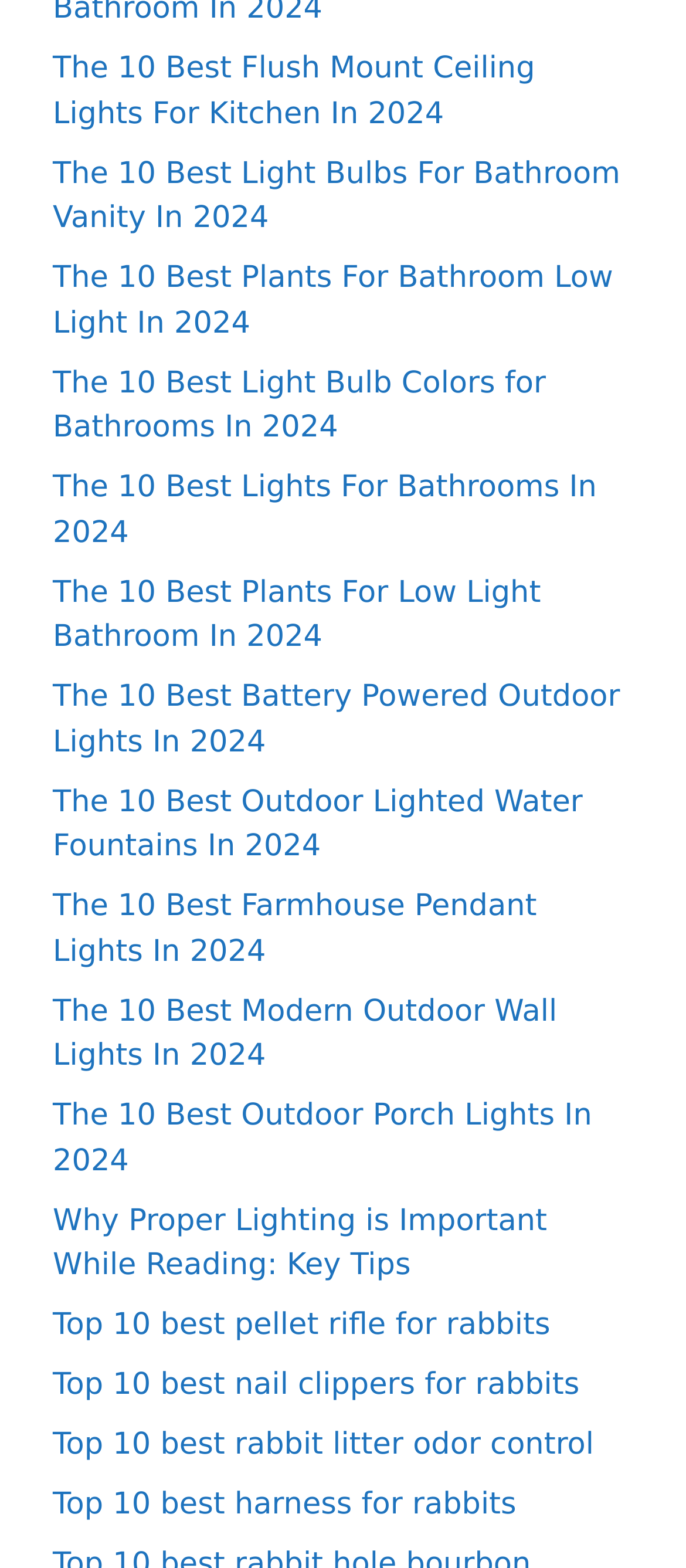What is the main topic of the webpage?
Analyze the screenshot and provide a detailed answer to the question.

Based on the links provided on the webpage, it appears that the main topic is related to lighting and home decor, with various subtopics such as bathroom lighting, outdoor lighting, and farmhouse pendant lights.